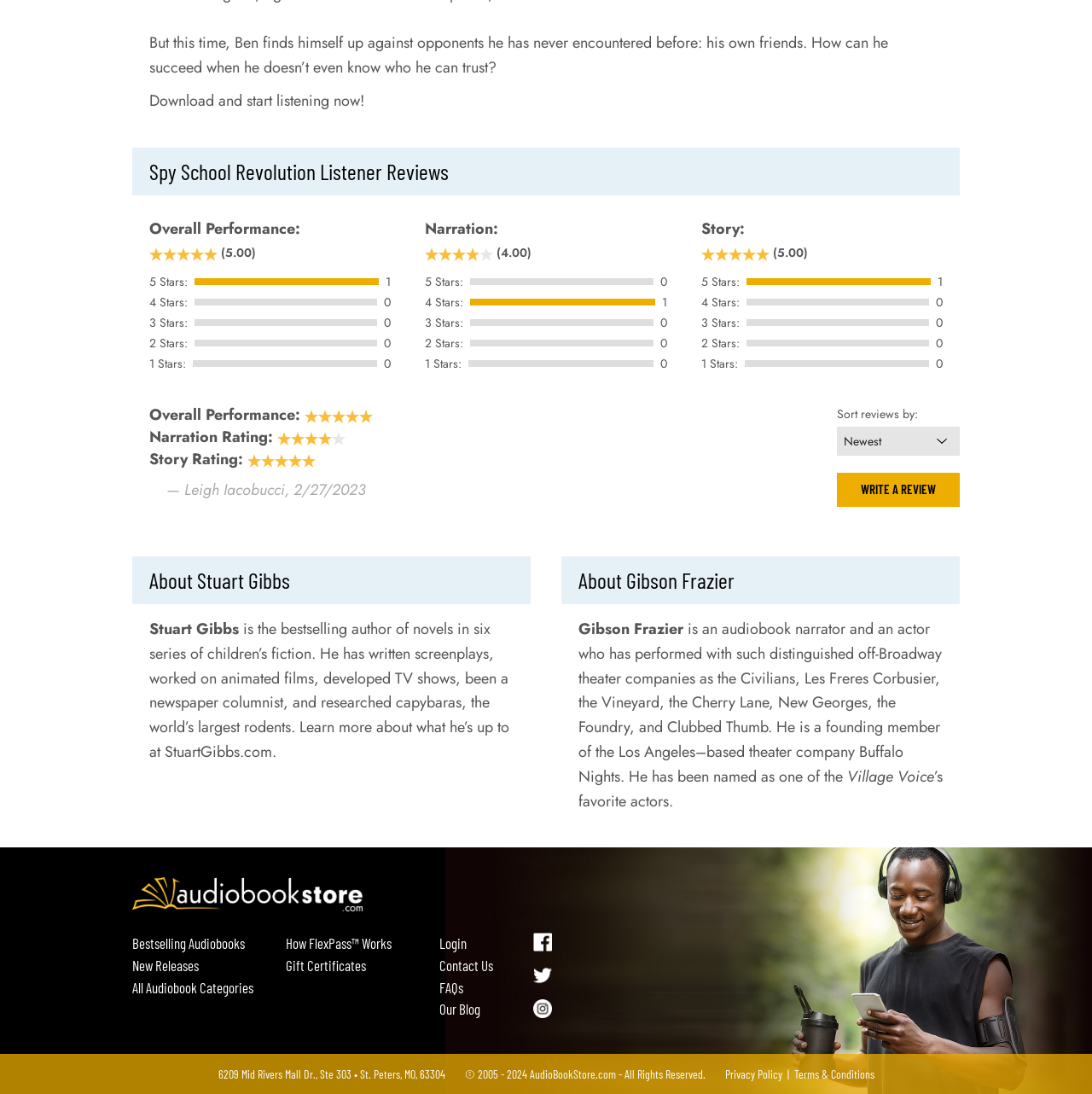Using the element description provided, determine the bounding box coordinates in the format (top-left x, top-left y, bottom-right x, bottom-right y). Ensure that all values are floating point numbers between 0 and 1. Element description: Get a Quote

None